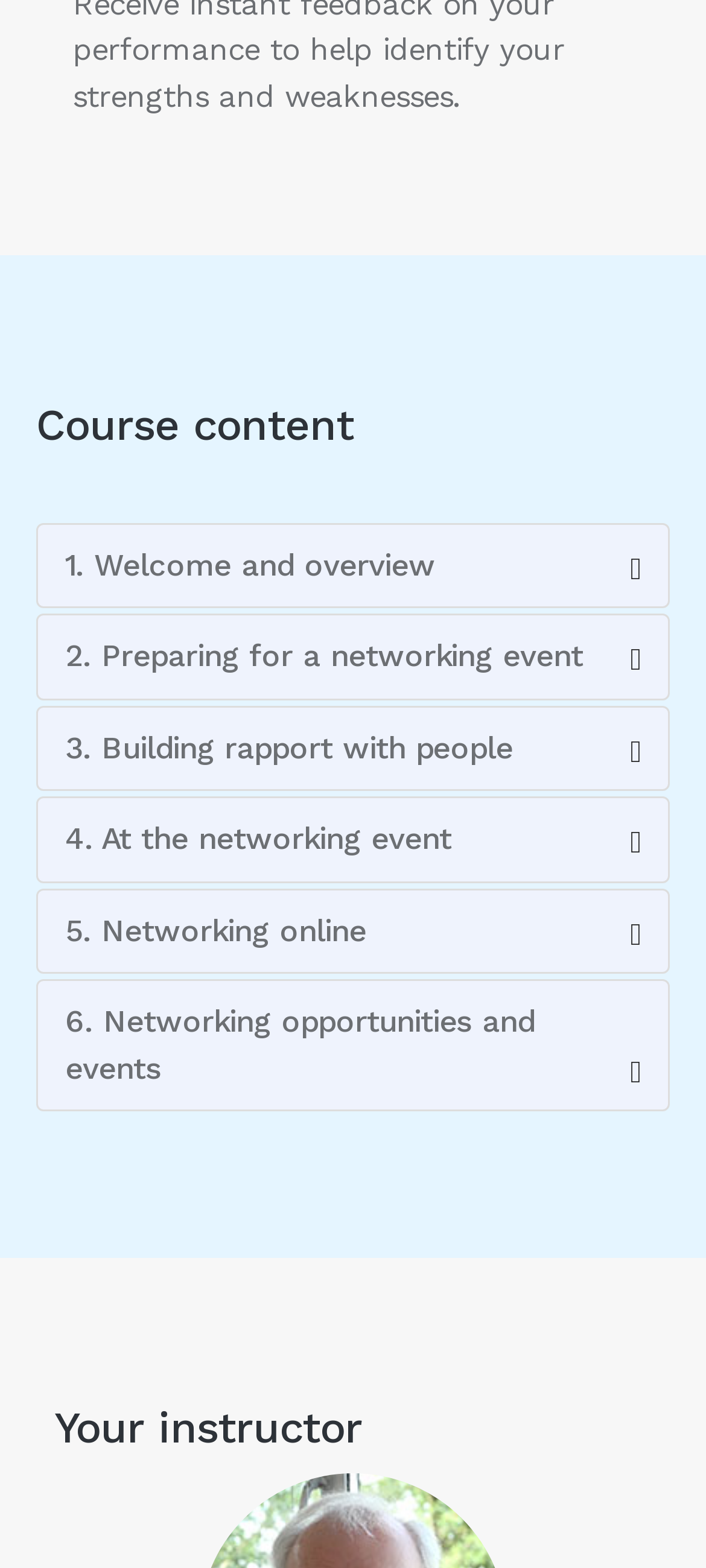Provide a brief response to the question below using one word or phrase:
What is the main topic of this webpage?

Course content